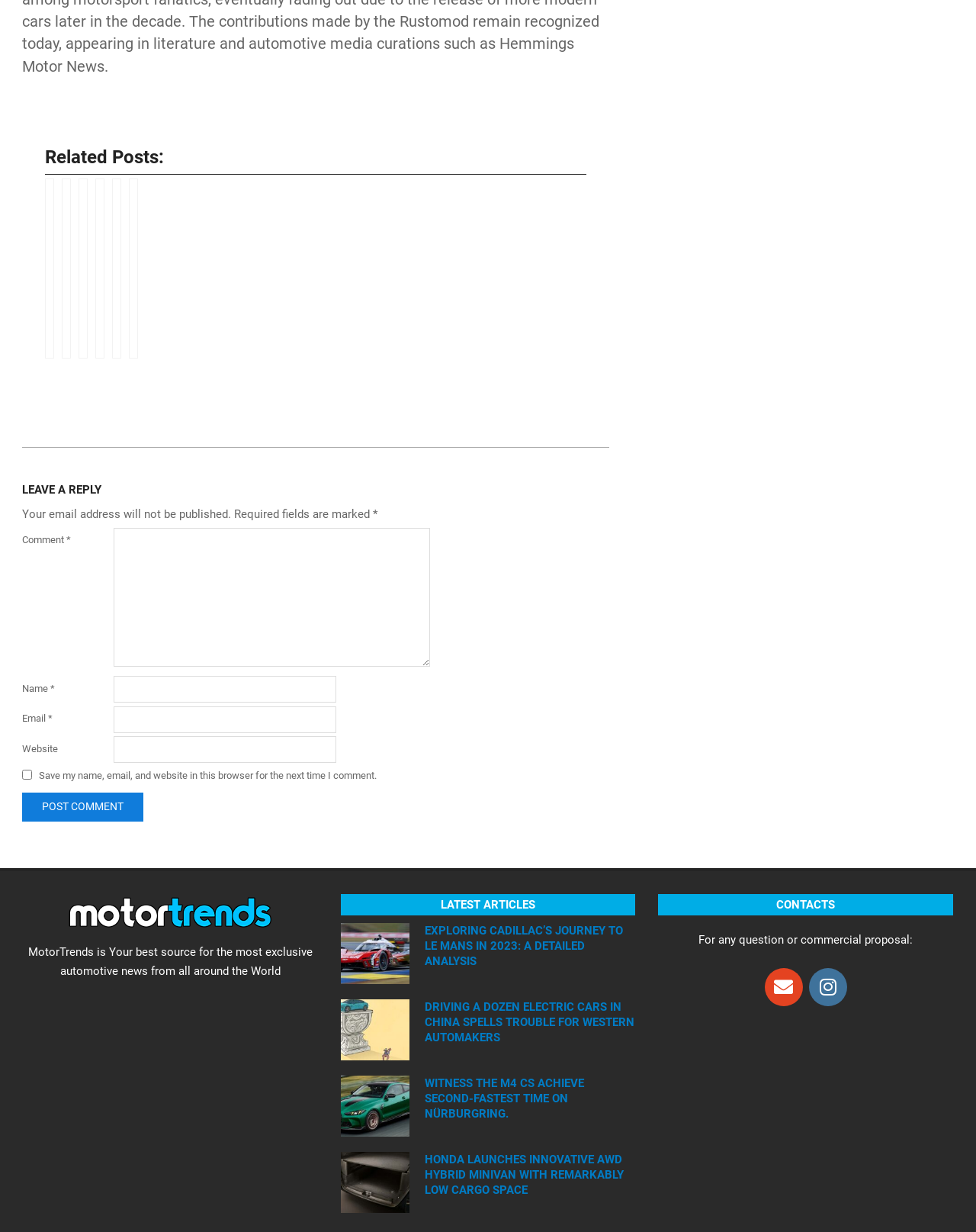Determine the bounding box for the HTML element described here: "parent_node: Name * name="author"". The coordinates should be given as [left, top, right, bottom] with each number being a float between 0 and 1.

[0.116, 0.549, 0.344, 0.57]